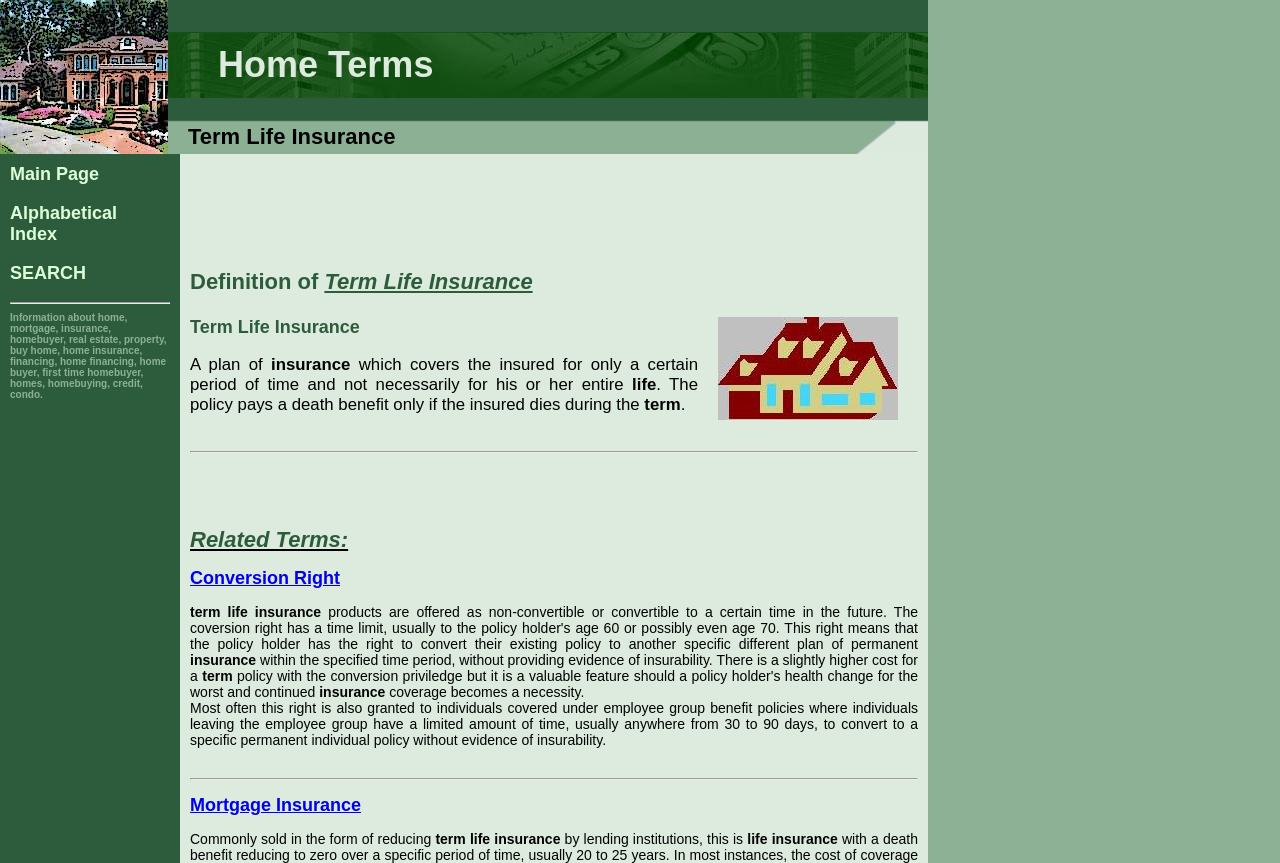What is the purpose of Conversion Right?
Please give a well-detailed answer to the question.

The Conversion Right allows individuals to convert their term life insurance to a specific permanent individual policy within a specified time period, usually 30 to 90 days, without providing evidence of insurability.